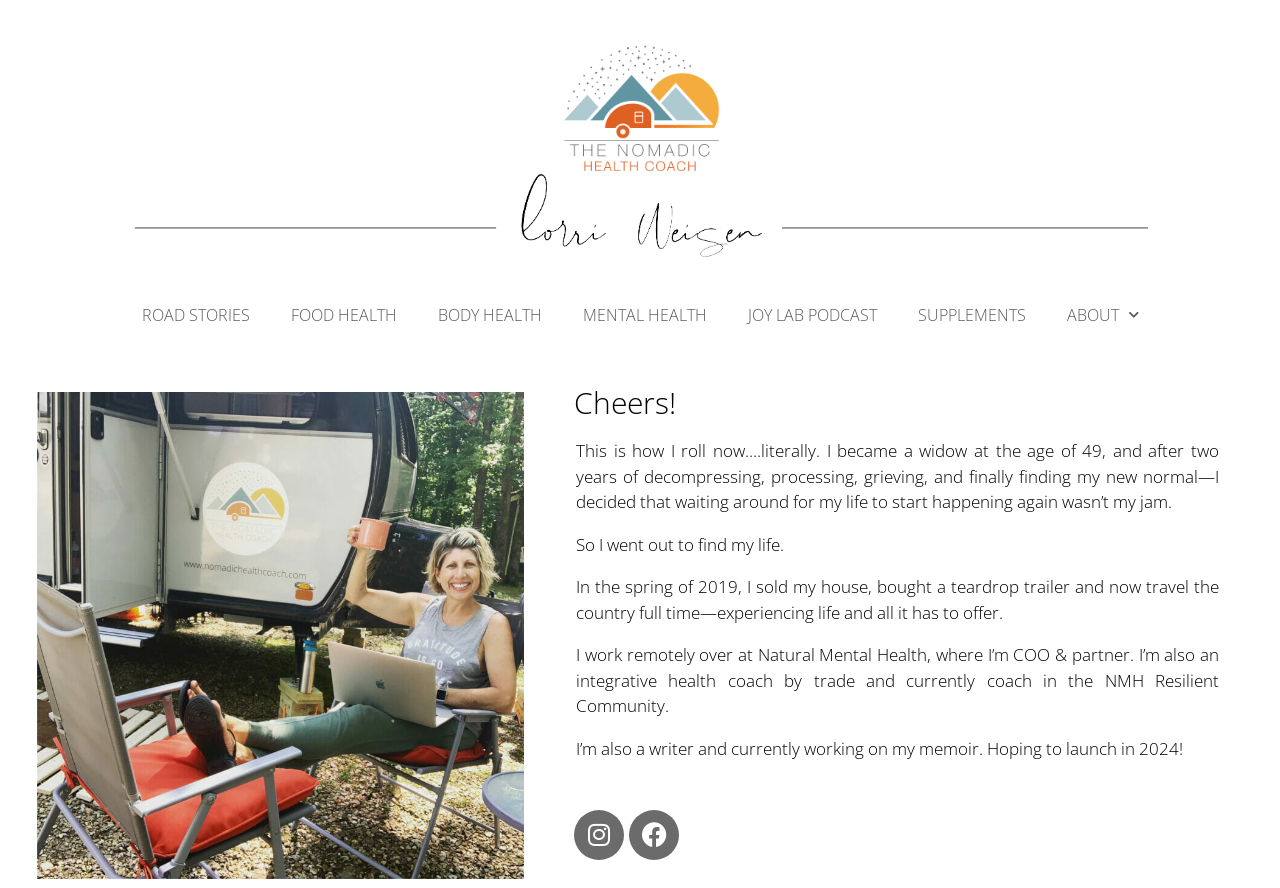Please provide a brief answer to the question using only one word or phrase: 
How many categories are available on the webpage?

5